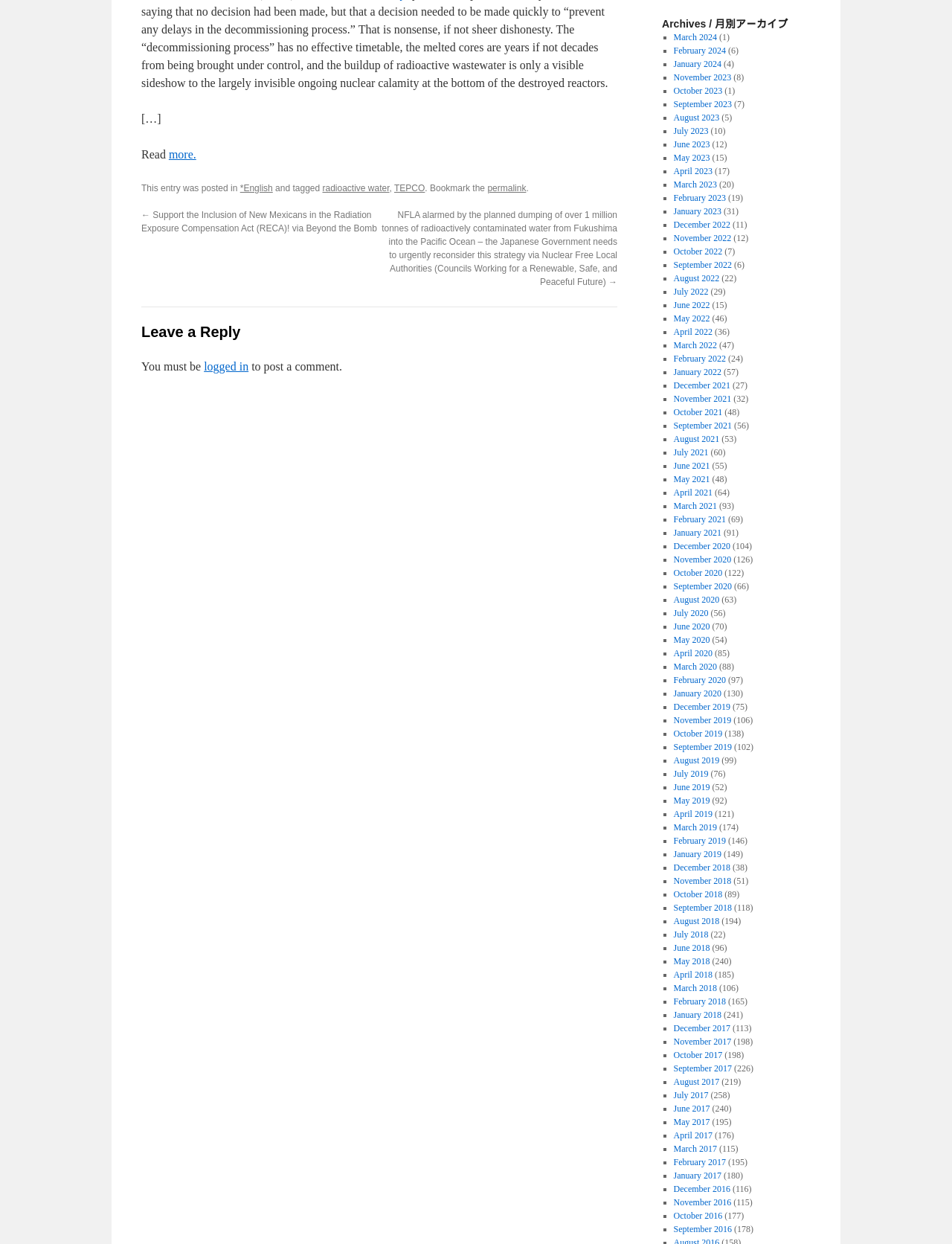Show the bounding box coordinates for the HTML element described as: "March 2021".

[0.707, 0.403, 0.753, 0.411]